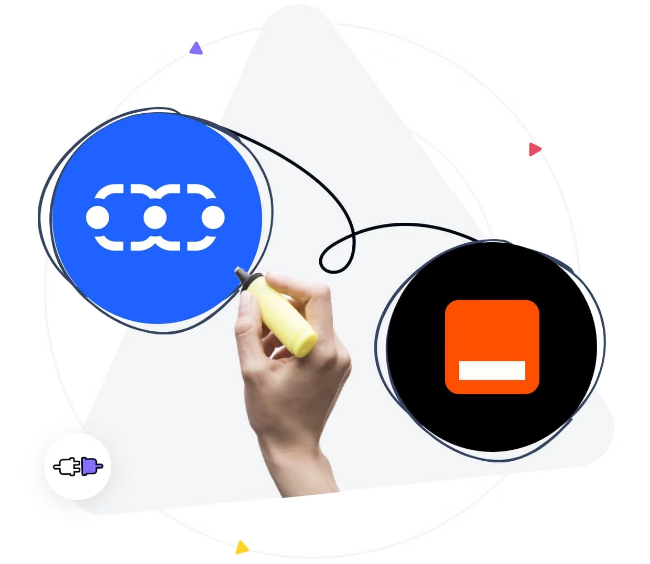Generate a detailed narrative of the image.

The image illustrates the concept of integration, showcasing a hand drawing lines connecting two distinct icons. On the left, a blue icon, possibly representing a service or application, is linked to a black icon on the right, highlighted in orange, indicating another application or feature. This visual representation suggests streamlined connectivity, embodying the theme of automation and integration between platforms, as emphasized by the presence of a plug icon at the bottom left. The overall design is modern and dynamic, reflecting a focus on technology and efficient workflows.